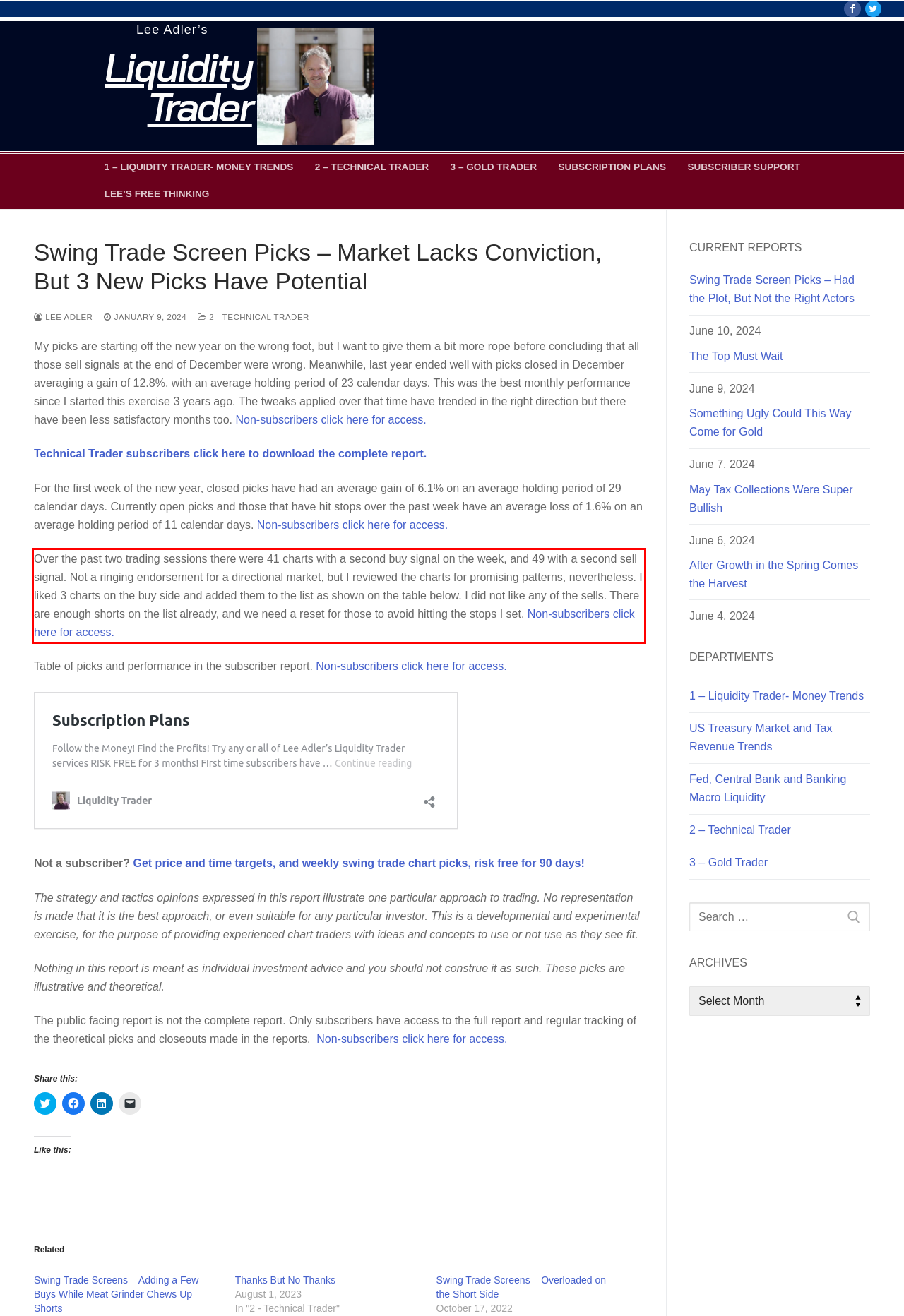There is a UI element on the webpage screenshot marked by a red bounding box. Extract and generate the text content from within this red box.

Over the past two trading sessions there were 41 charts with a second buy signal on the week, and 49 with a second sell signal. Not a ringing endorsement for a directional market, but I reviewed the charts for promising patterns, nevertheless. I liked 3 charts on the buy side and added them to the list as shown on the table below. I did not like any of the sells. There are enough shorts on the list already, and we need a reset for those to avoid hitting the stops I set. Non-subscribers click here for access.